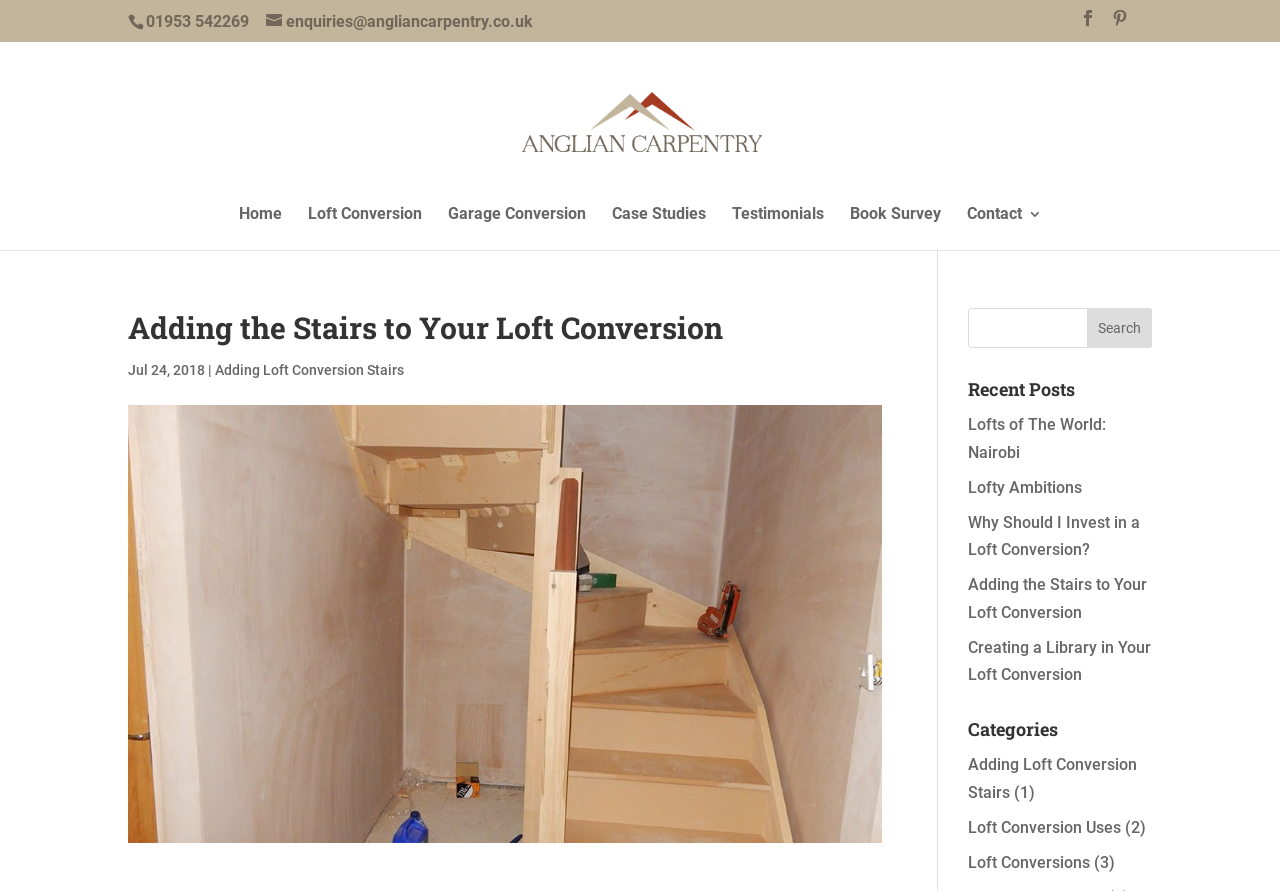What is the topic of the blog post on this webpage?
Using the details from the image, give an elaborate explanation to answer the question.

I found the topic of the blog post by looking at the heading element on the webpage, which has the text 'Adding the Stairs to Your Loft Conversion'.